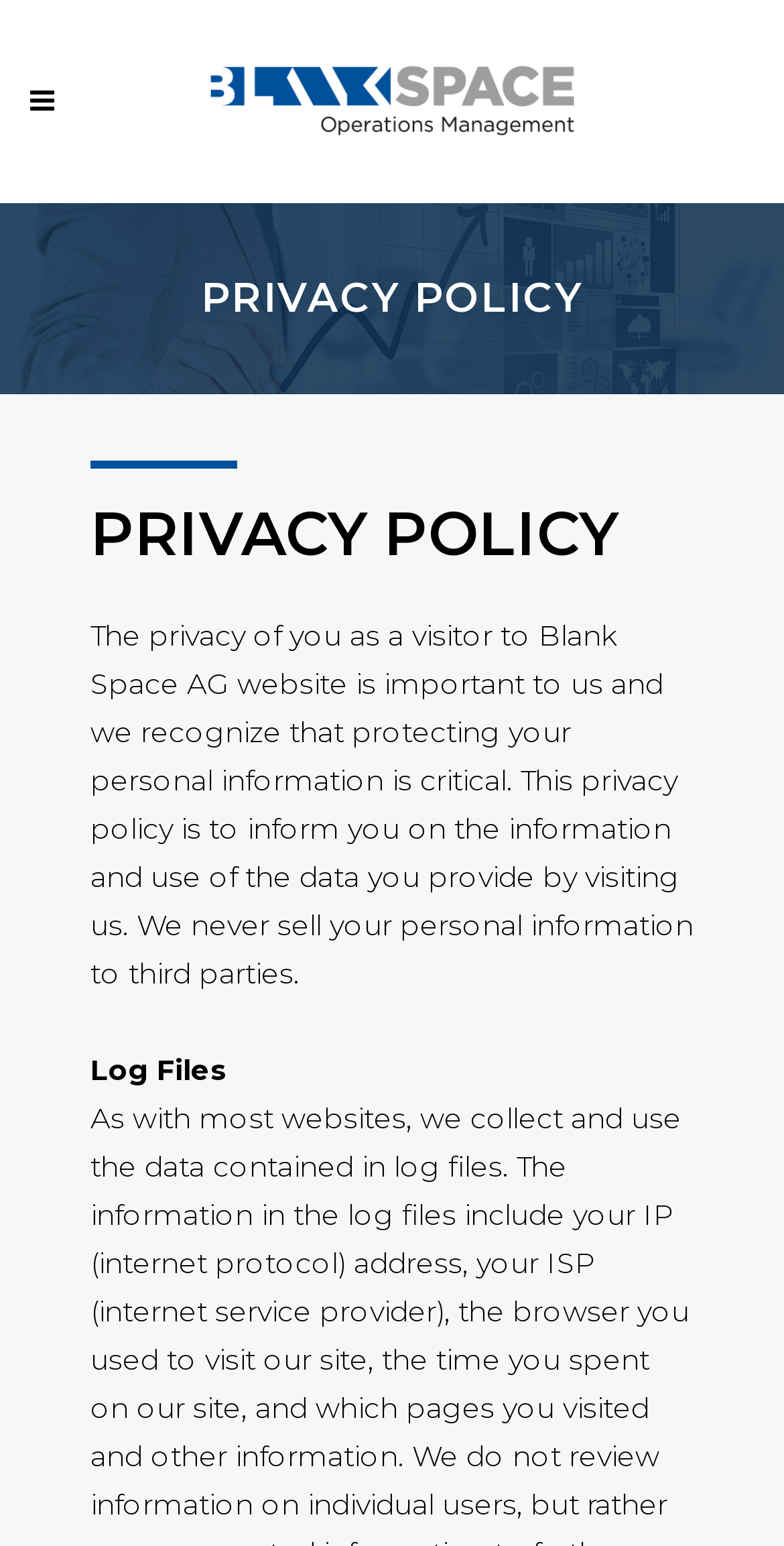Provide a thorough description of this webpage.

The webpage is about the privacy policy of Blank Space AG. At the top, there is a logo of the company, positioned almost centrally, with a small gap from the top edge of the page. Below the logo, there is a horizontal line that spans the entire width of the page. 

Underneath the horizontal line, there are two headings, both labeled "PRIVACY POLICY", positioned one below the other, taking up a significant portion of the page's width. The first heading is slightly smaller than the second one.

Following the headings, there is a paragraph of text that explains the importance of protecting visitors' personal information and how the company uses the data provided by visitors. This paragraph is positioned below the headings and takes up a significant portion of the page's width.

Below the paragraph, there is a small gap, and then a section labeled "Log Files" appears. This section is positioned at the bottom left of the page, with a small gap from the left edge of the page.